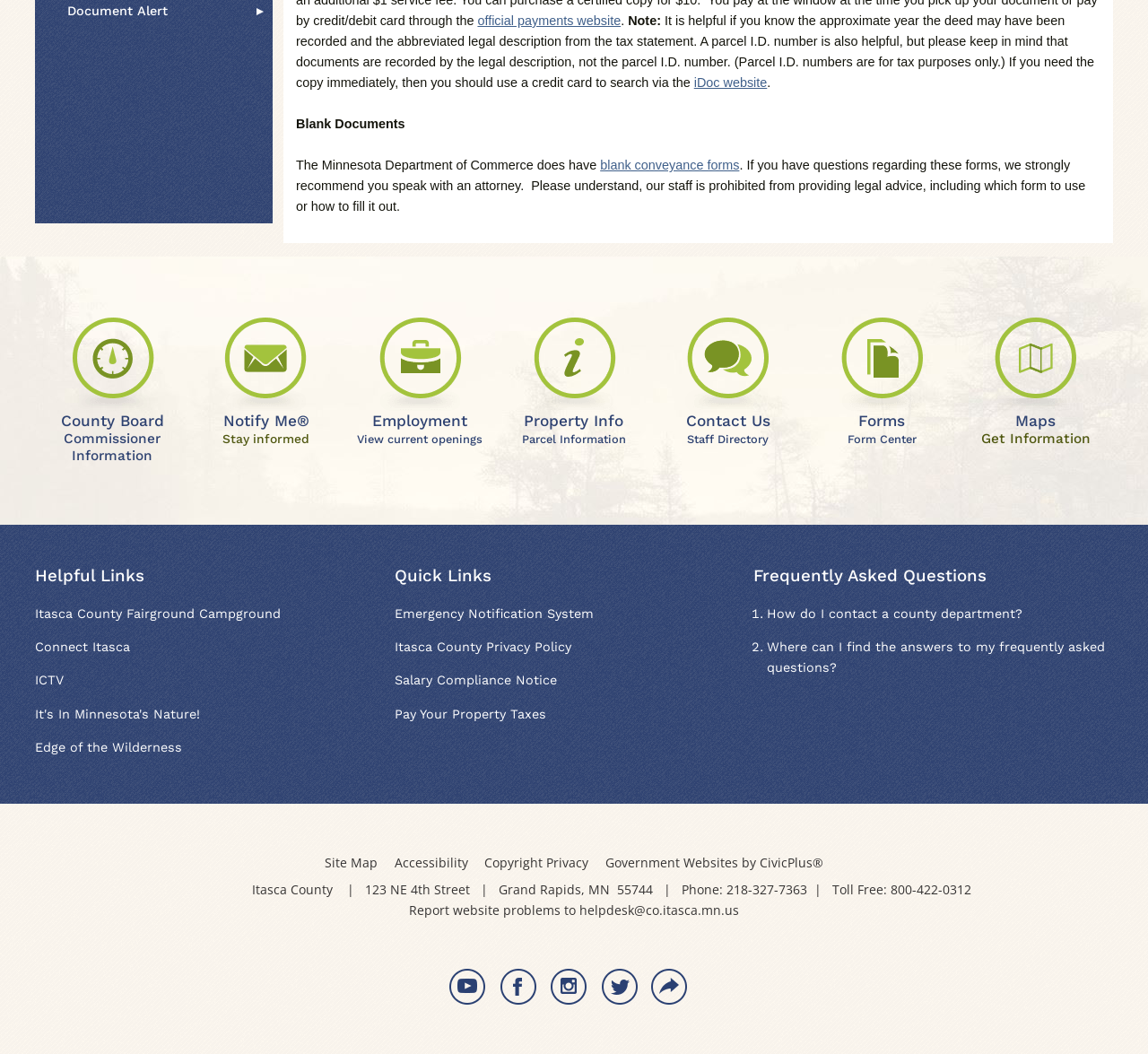Given the following UI element description: "Government Websites by CivicPlus®", find the bounding box coordinates in the webpage screenshot.

[0.527, 0.81, 0.717, 0.826]